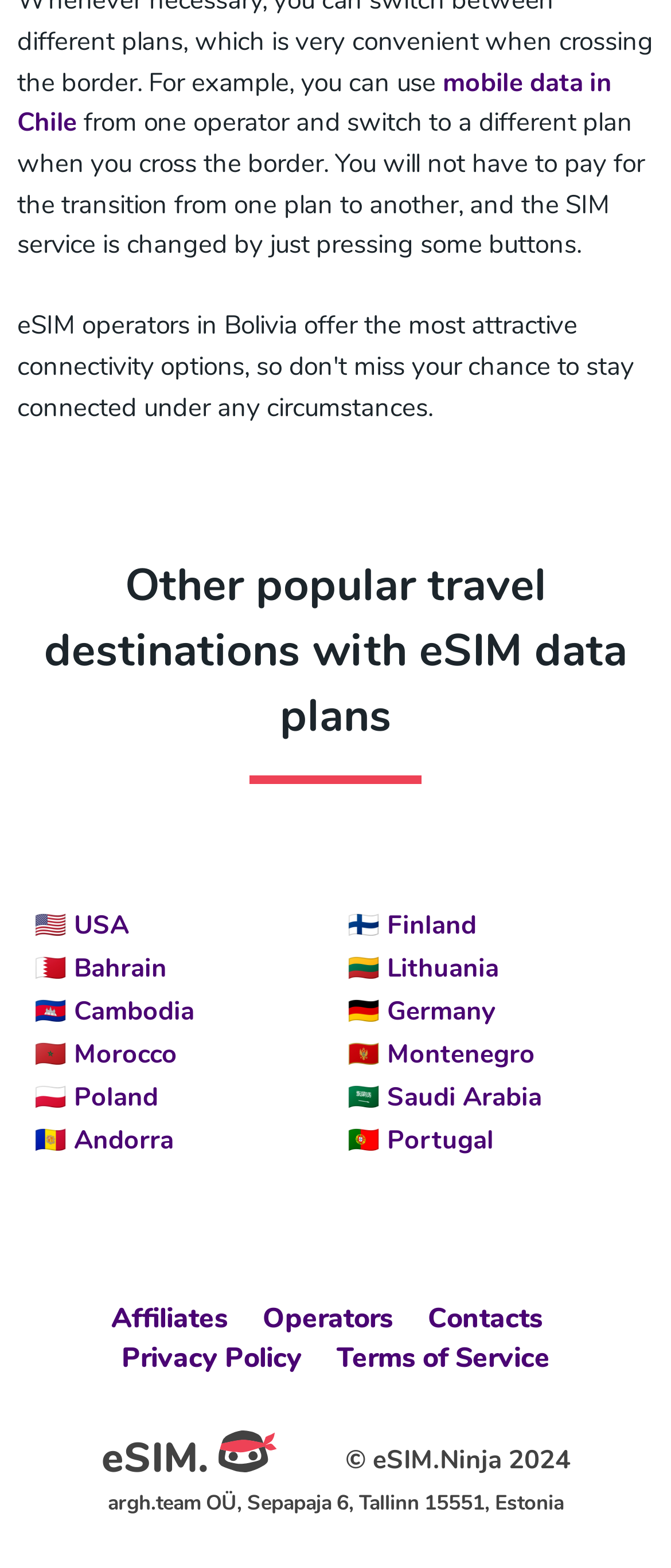Give a concise answer using one word or a phrase to the following question:
How many country flags are displayed on the webpage?

12